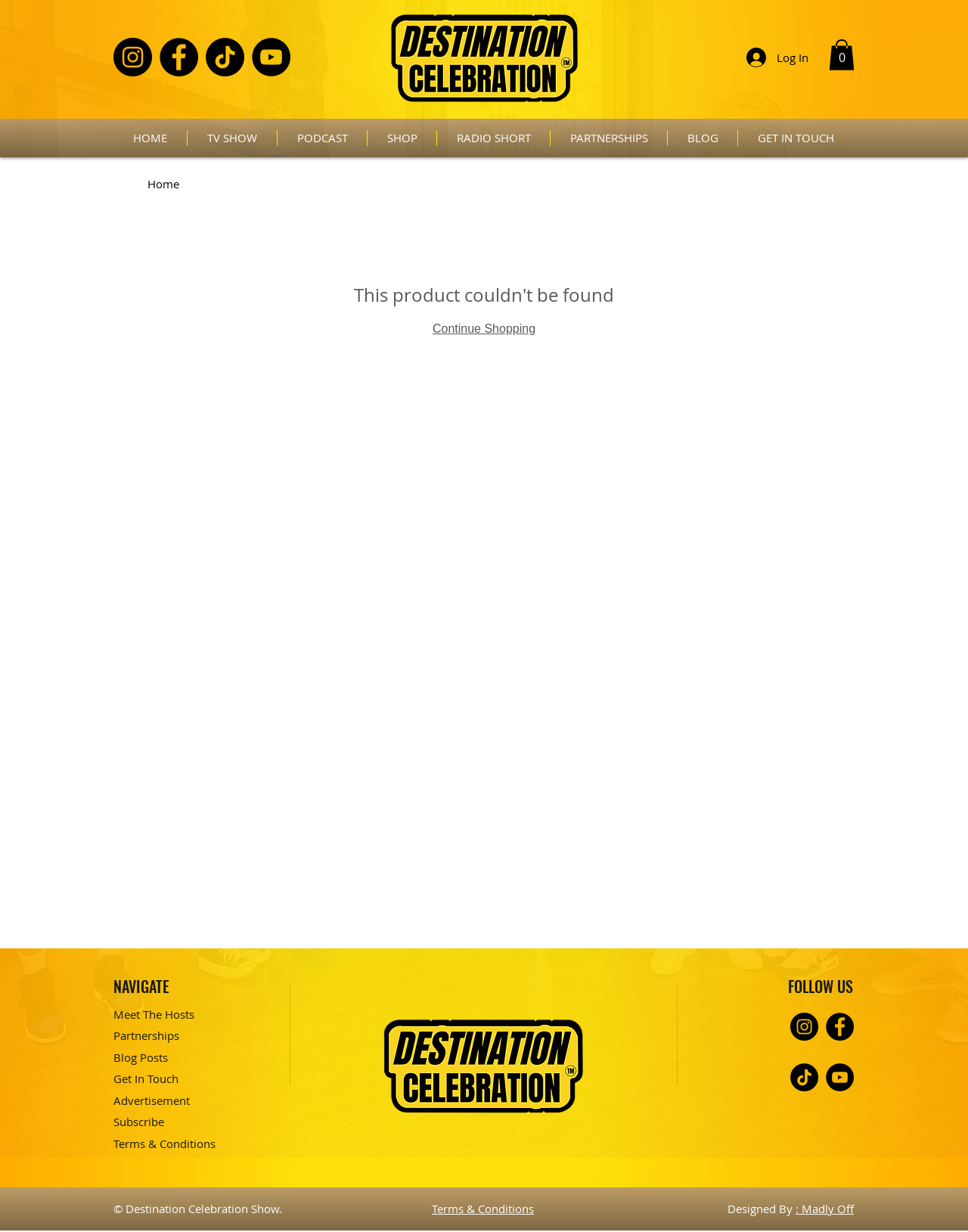Please specify the bounding box coordinates of the clickable section necessary to execute the following command: "View the Cart".

[0.856, 0.032, 0.883, 0.057]